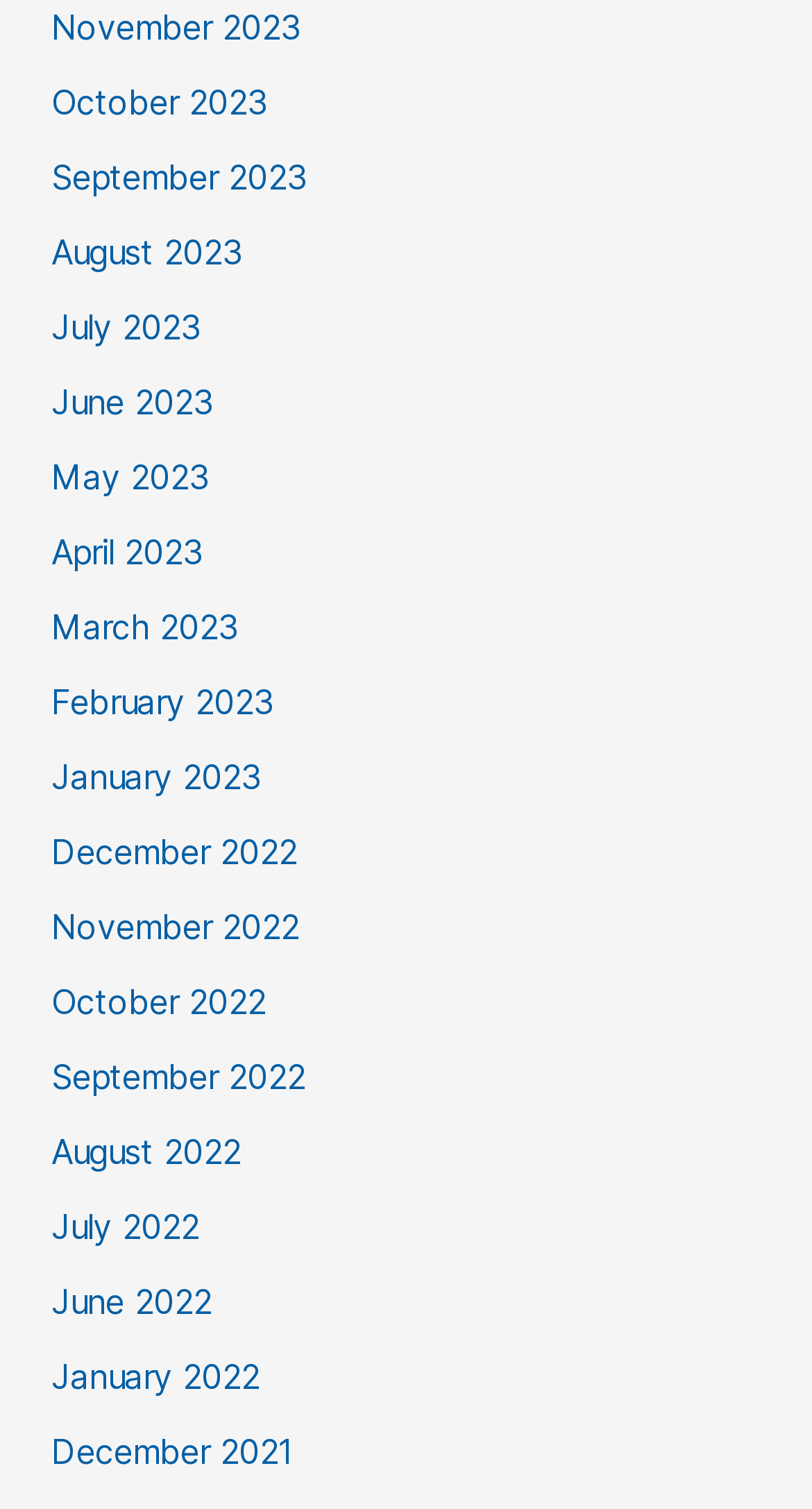Pinpoint the bounding box coordinates of the element you need to click to execute the following instruction: "View November 2023". The bounding box should be represented by four float numbers between 0 and 1, in the format [left, top, right, bottom].

[0.063, 0.004, 0.371, 0.032]